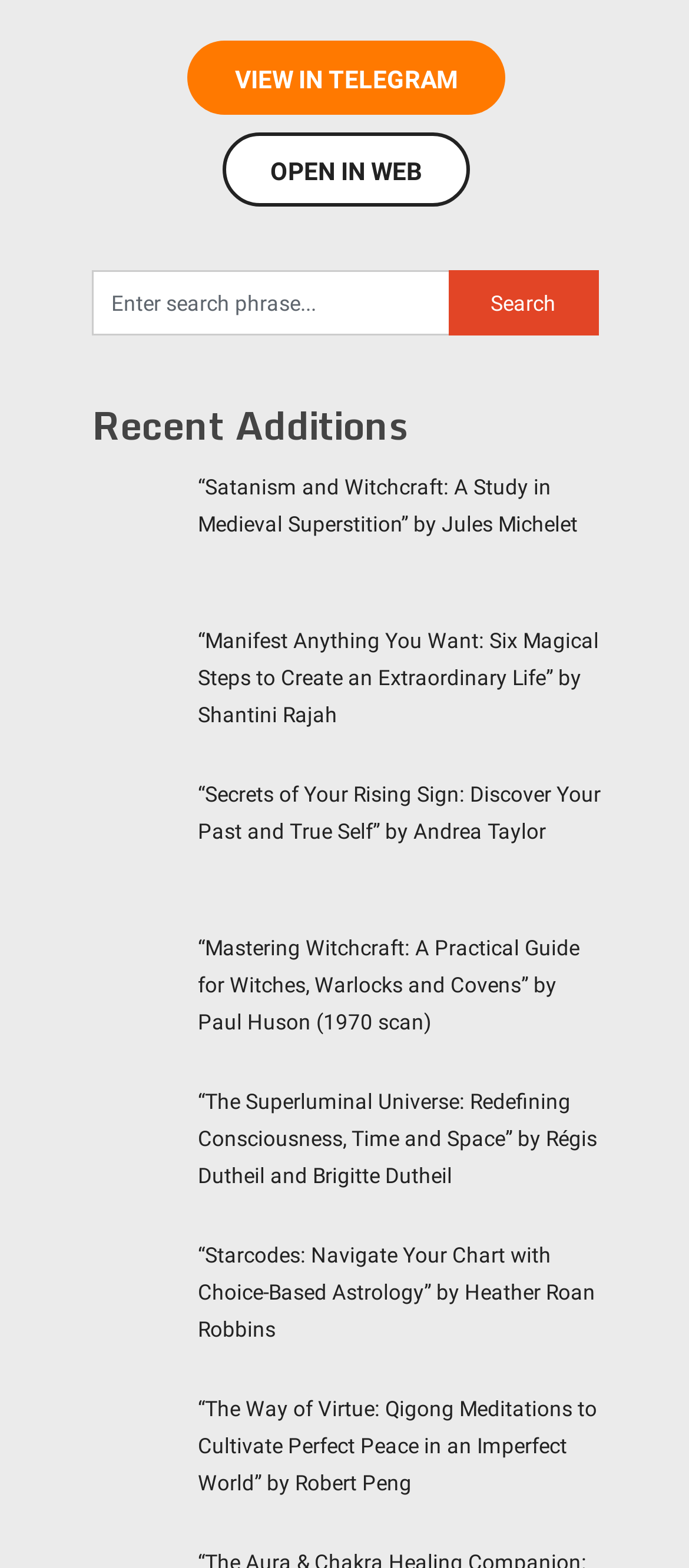Please find the bounding box coordinates (top-left x, top-left y, bottom-right x, bottom-right y) in the screenshot for the UI element described as follows: value="Search"

[0.65, 0.173, 0.869, 0.214]